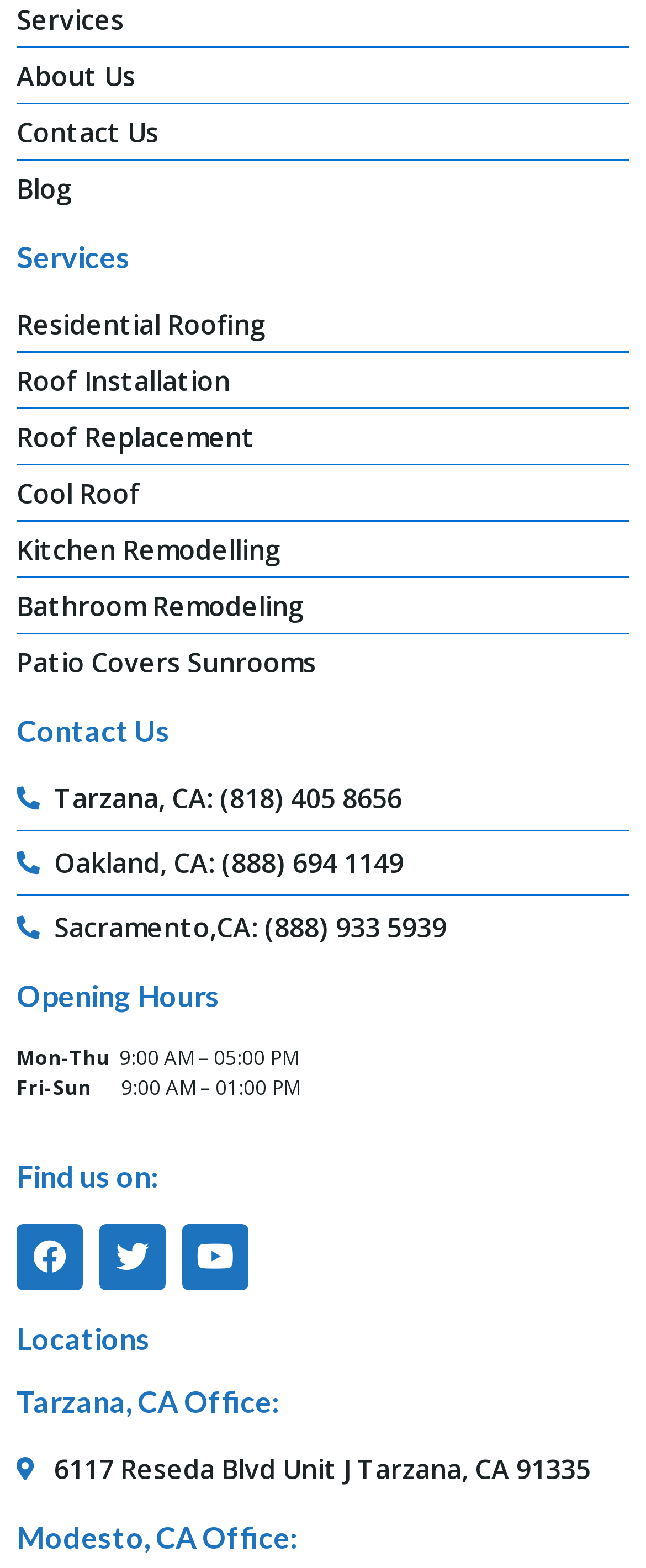Find the UI element described as: "Sacramento,CA: (888) 933 5939" and predict its bounding box coordinates. Ensure the coordinates are four float numbers between 0 and 1, [left, top, right, bottom].

[0.026, 0.579, 0.974, 0.604]